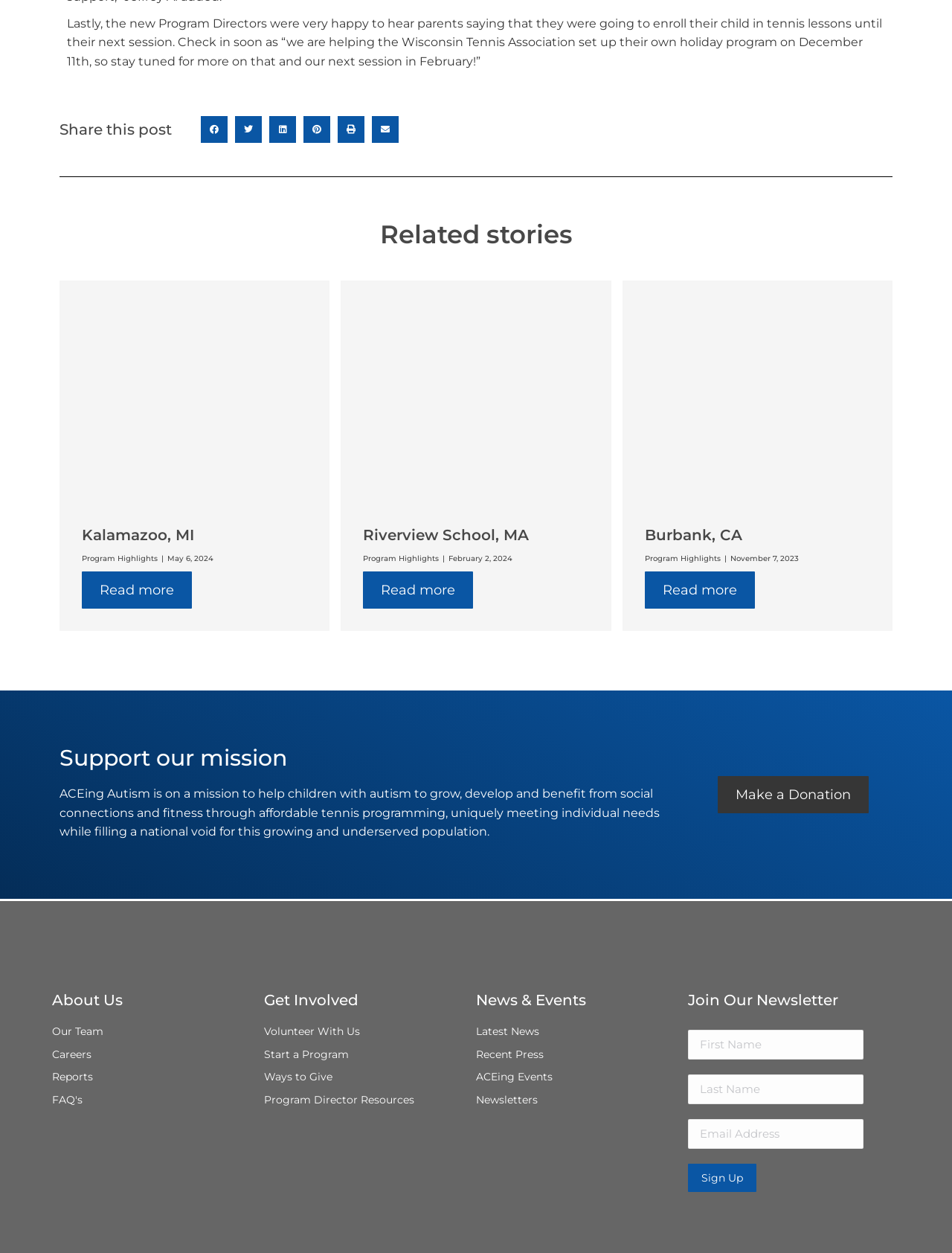What can be done to support the organization?
Can you provide a detailed and comprehensive answer to the question?

One way to support the organization is to make a donation, as indicated by the link 'Make a Donation - open in a new tab' under the 'Support our mission' heading.